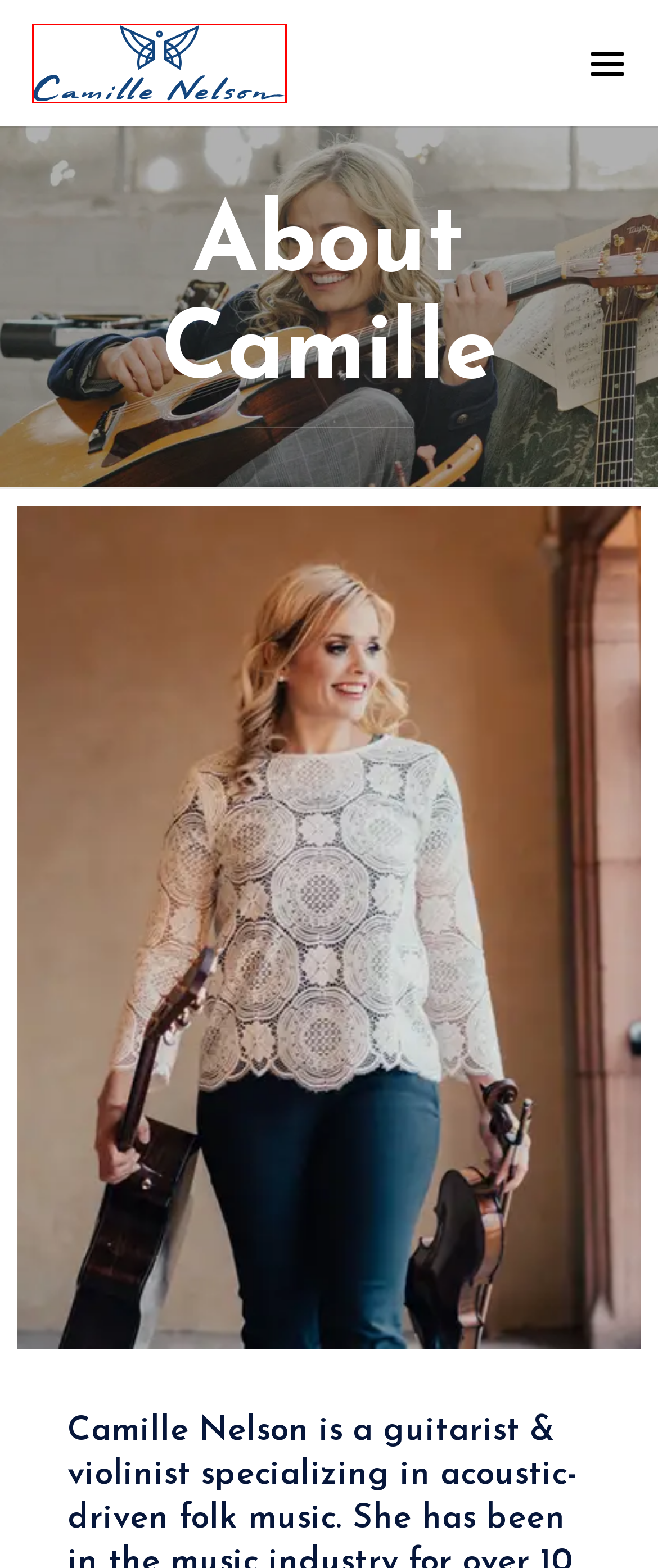You have a screenshot of a webpage with a red bounding box around an element. Choose the best matching webpage description that would appear after clicking the highlighted element. Here are the candidates:
A. Terms & Conditions – Camille Nelson Music
B. Videos – Camille Nelson Music
C. Cookies – Camille Nelson Music
D. Carbon Fiber Travel Guitars, Acoustic Travel Guitars - Journey Instruments
E. Music – Camille Nelson Music
F. Home - American Brain Tumor Association
G. Camille Nelson Music
H. Photos – Camille Nelson Music

G